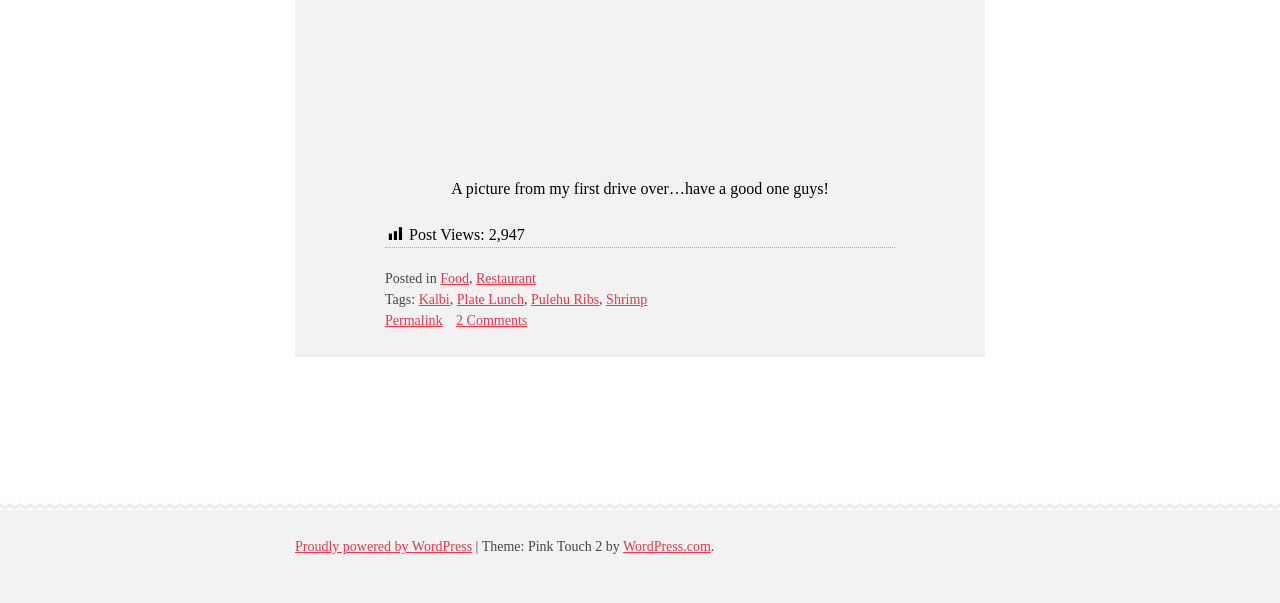Please determine the bounding box coordinates for the UI element described as: "2 Comments".

[0.356, 0.519, 0.412, 0.544]